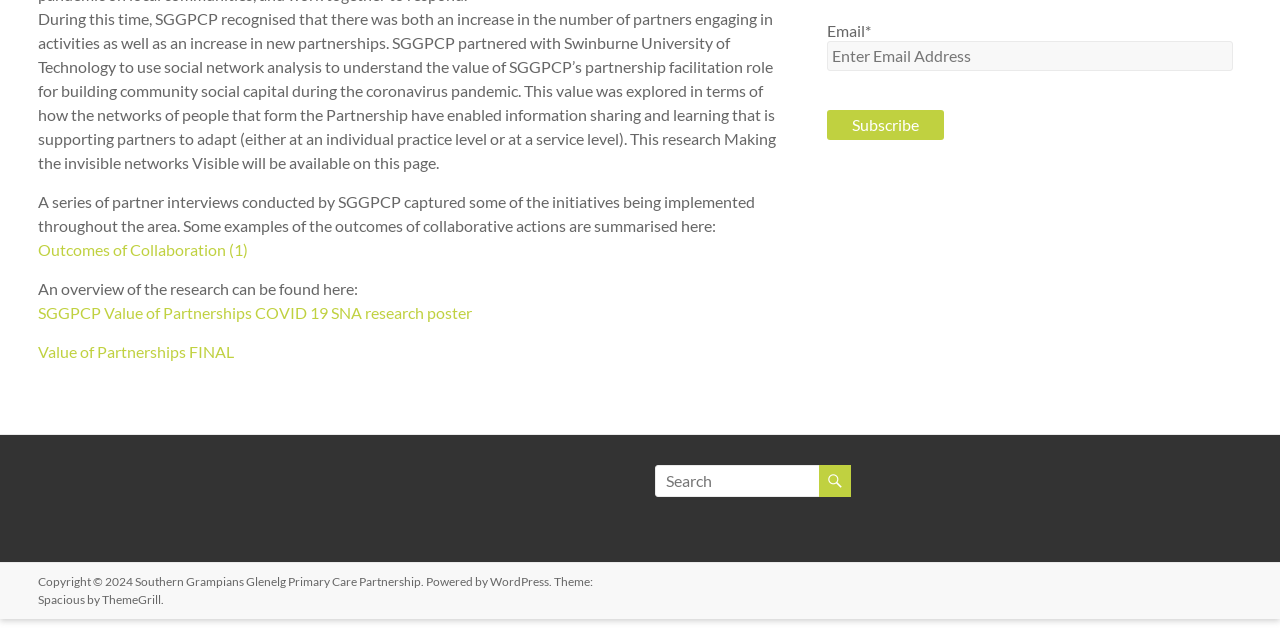Provide the bounding box coordinates of the HTML element described by the text: "Outcomes of Collaboration (1)".

[0.03, 0.375, 0.194, 0.404]